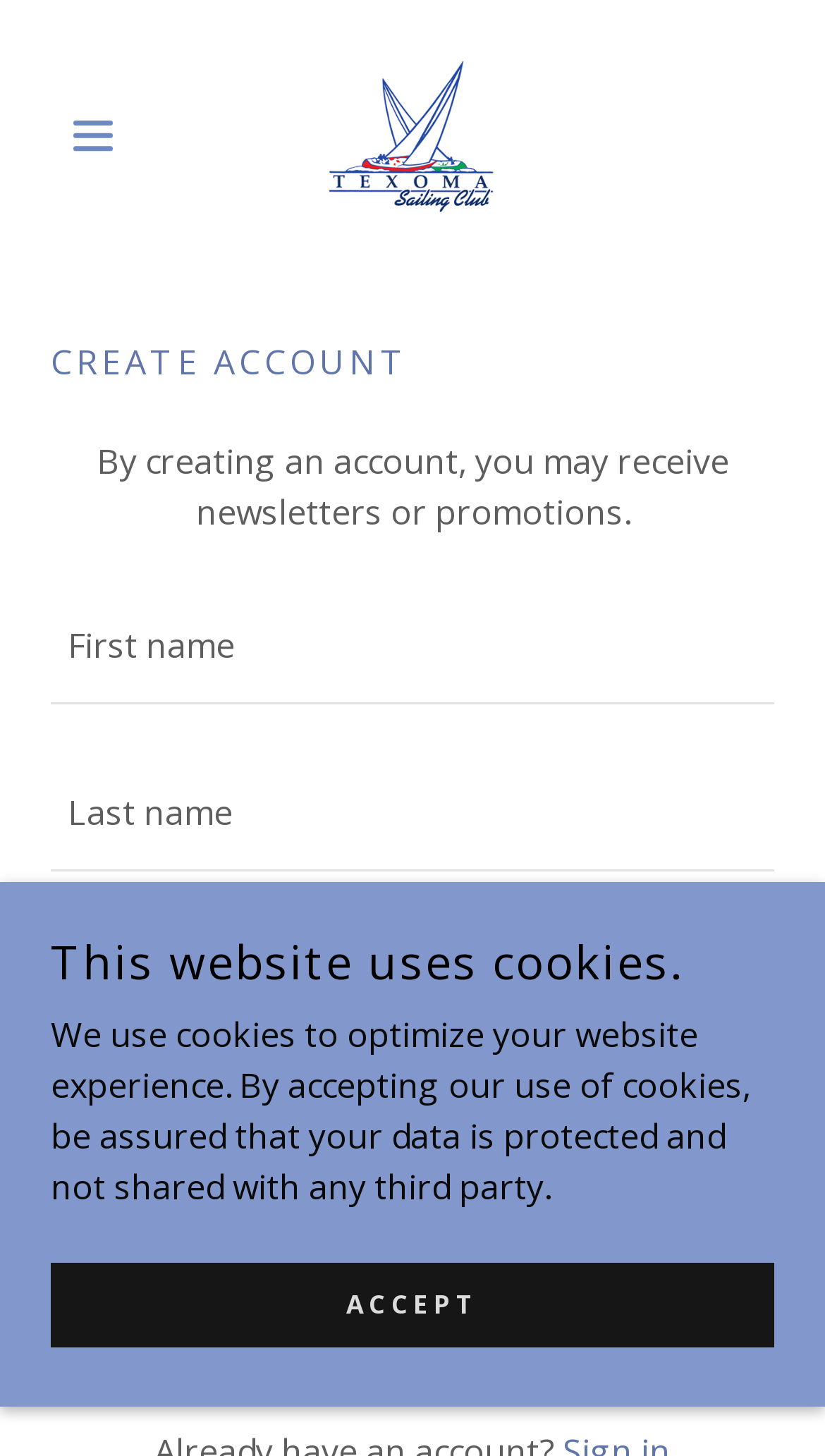Could you provide the bounding box coordinates for the portion of the screen to click to complete this instruction: "Enter first name"?

[0.062, 0.404, 0.938, 0.484]